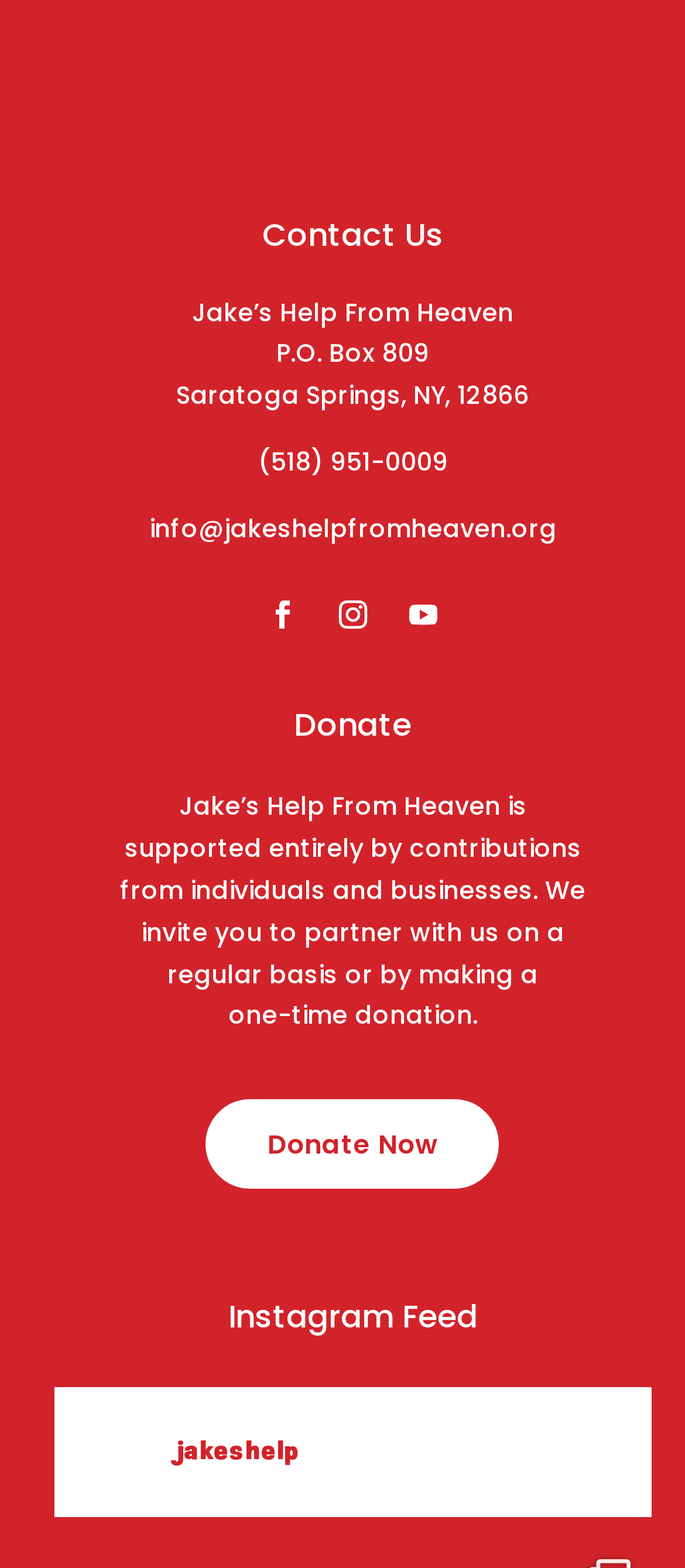Predict the bounding box of the UI element based on the description: "Donate Now". The coordinates should be four float numbers between 0 and 1, formatted as [left, top, right, bottom].

[0.293, 0.698, 0.737, 0.762]